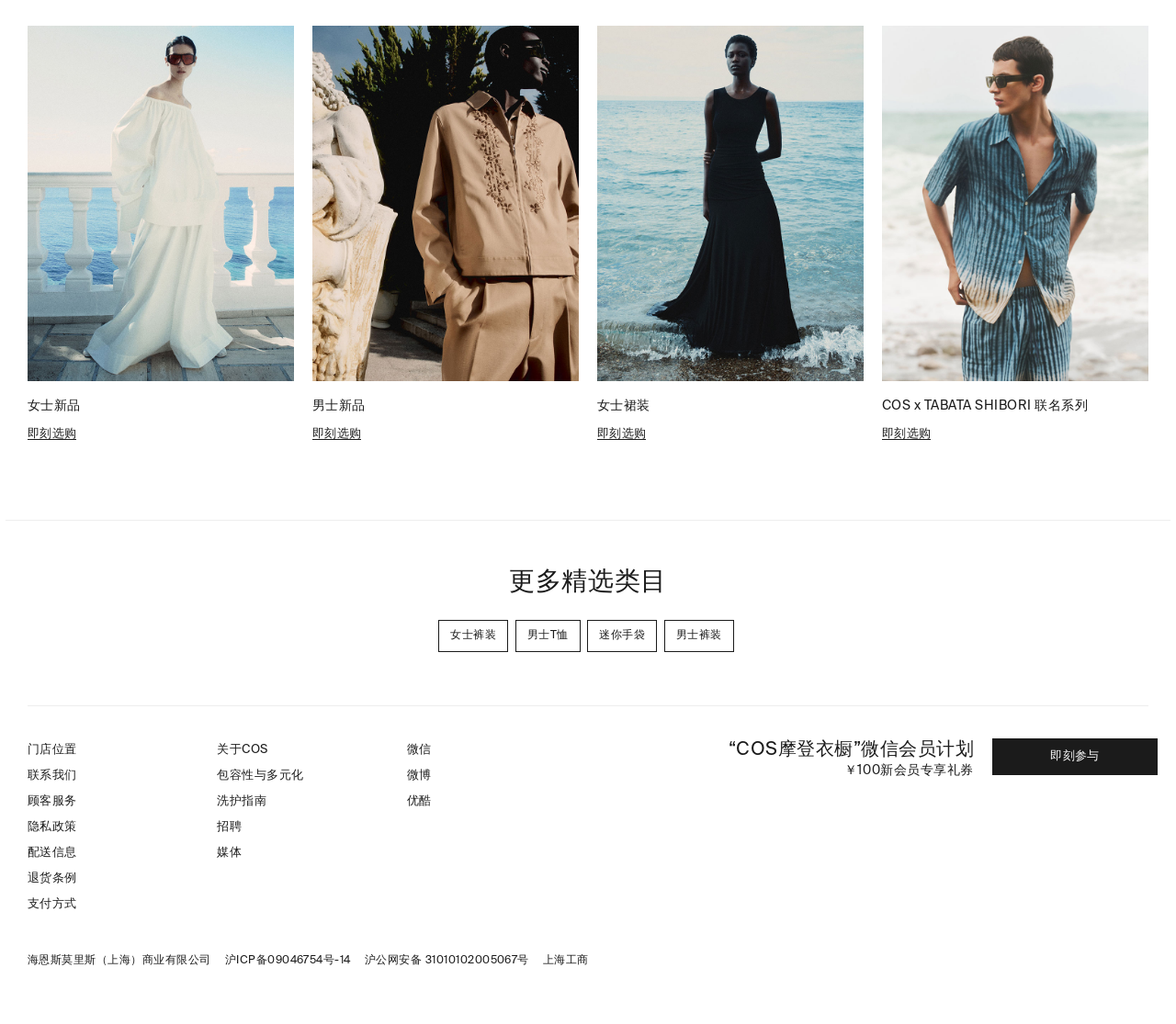Find the coordinates for the bounding box of the element with this description: "顾客服务".

[0.023, 0.771, 0.169, 0.795]